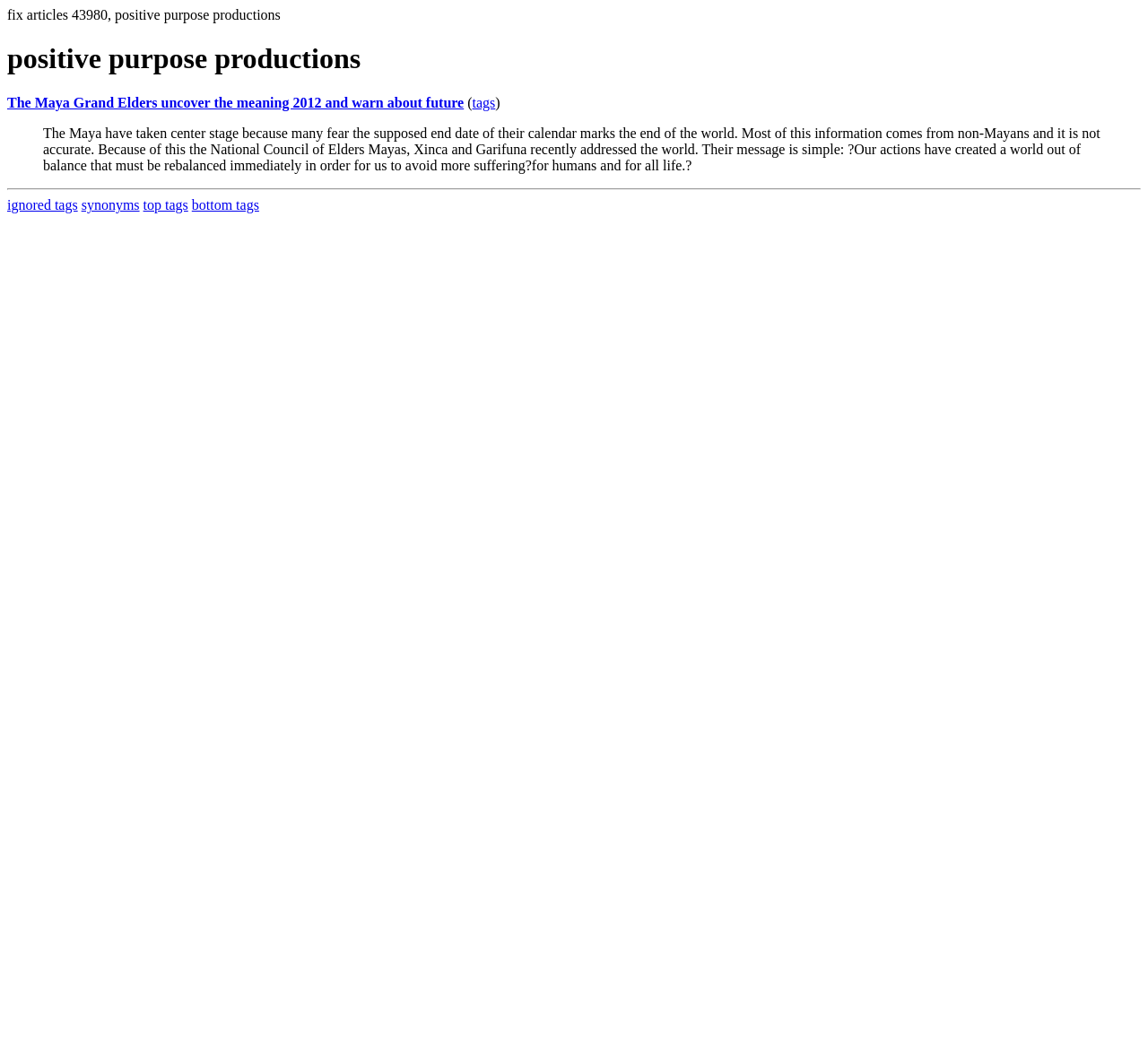Look at the image and give a detailed response to the following question: How many tags are mentioned in the article?

The article mentions one tag, 'positive purpose productions', which is highlighted in the heading and the link 'The Maya Grand Elders uncover the meaning 2012 and warn about future'.